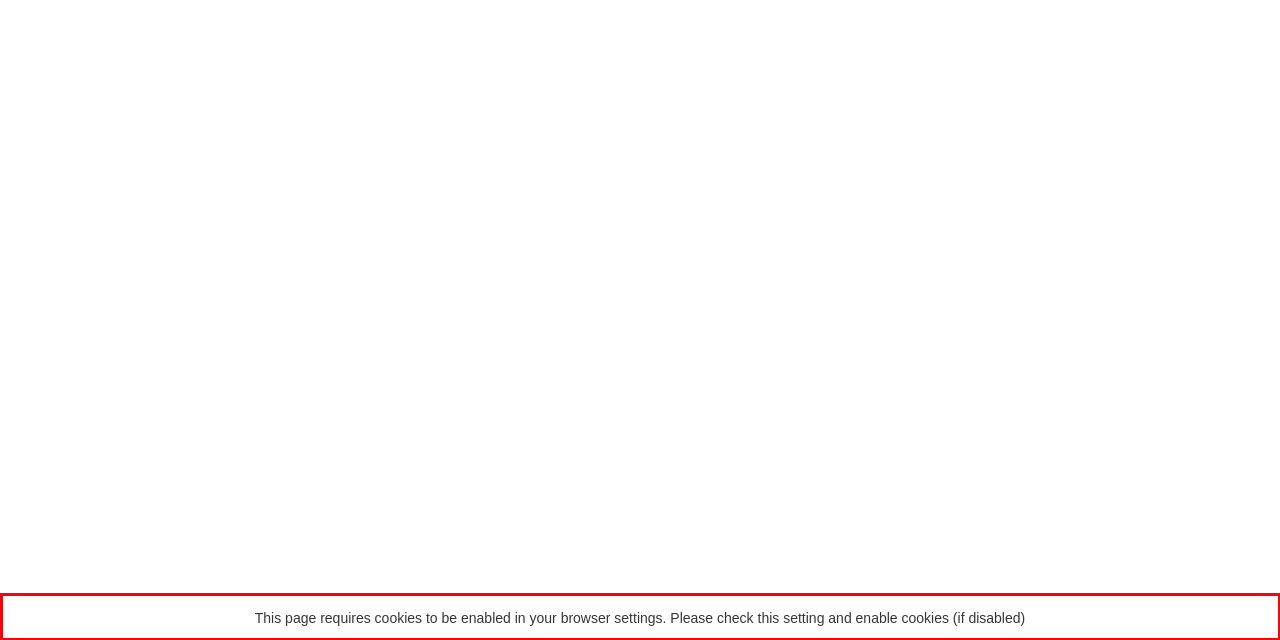You are looking at a screenshot of a webpage with a red rectangle bounding box. Use OCR to identify and extract the text content found inside this red bounding box.

This page requires cookies to be enabled in your browser settings. Please check this setting and enable cookies (if disabled)